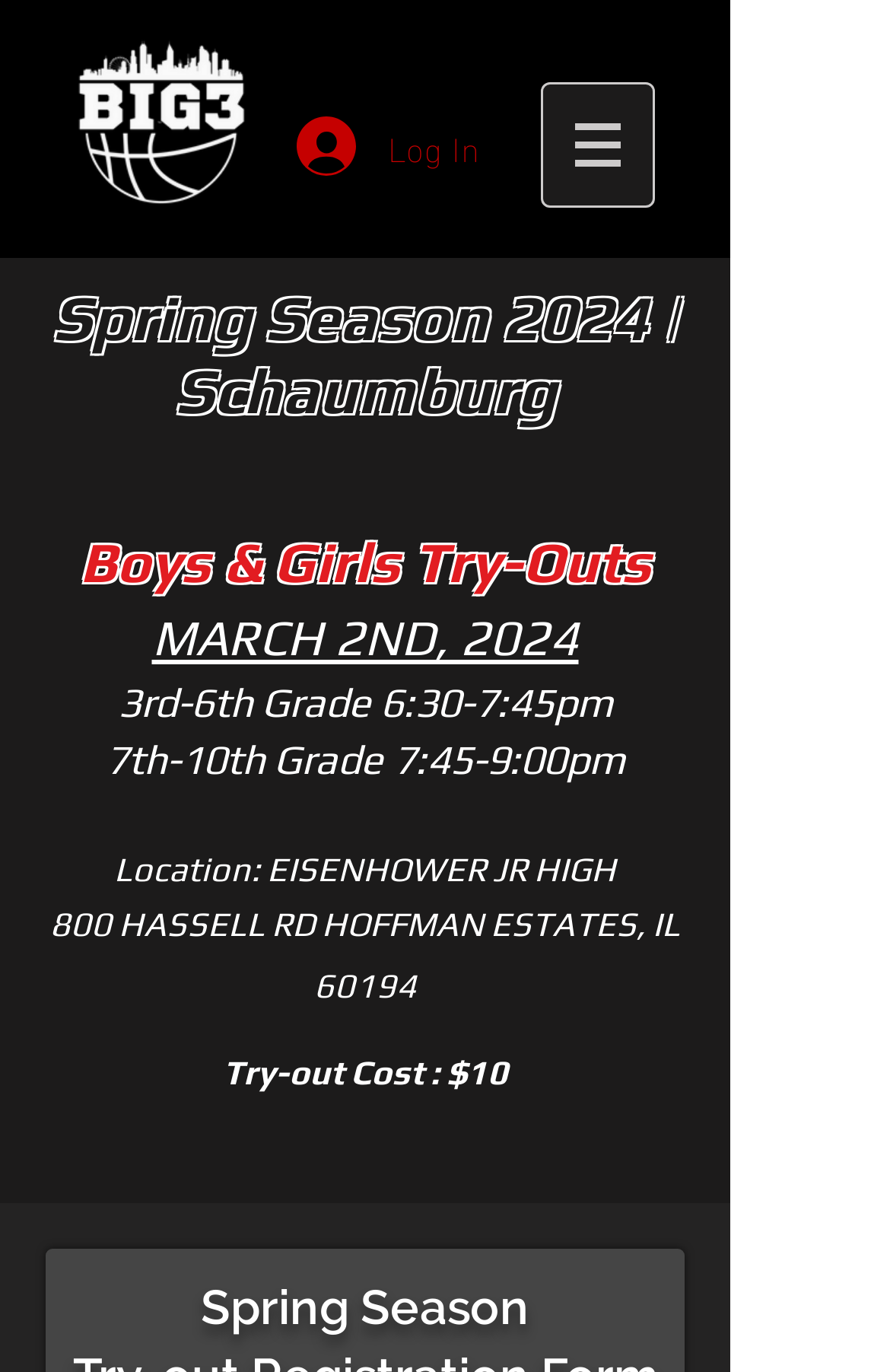Please find and give the text of the main heading on the webpage.

Spring Season 2024 | Schaumburg